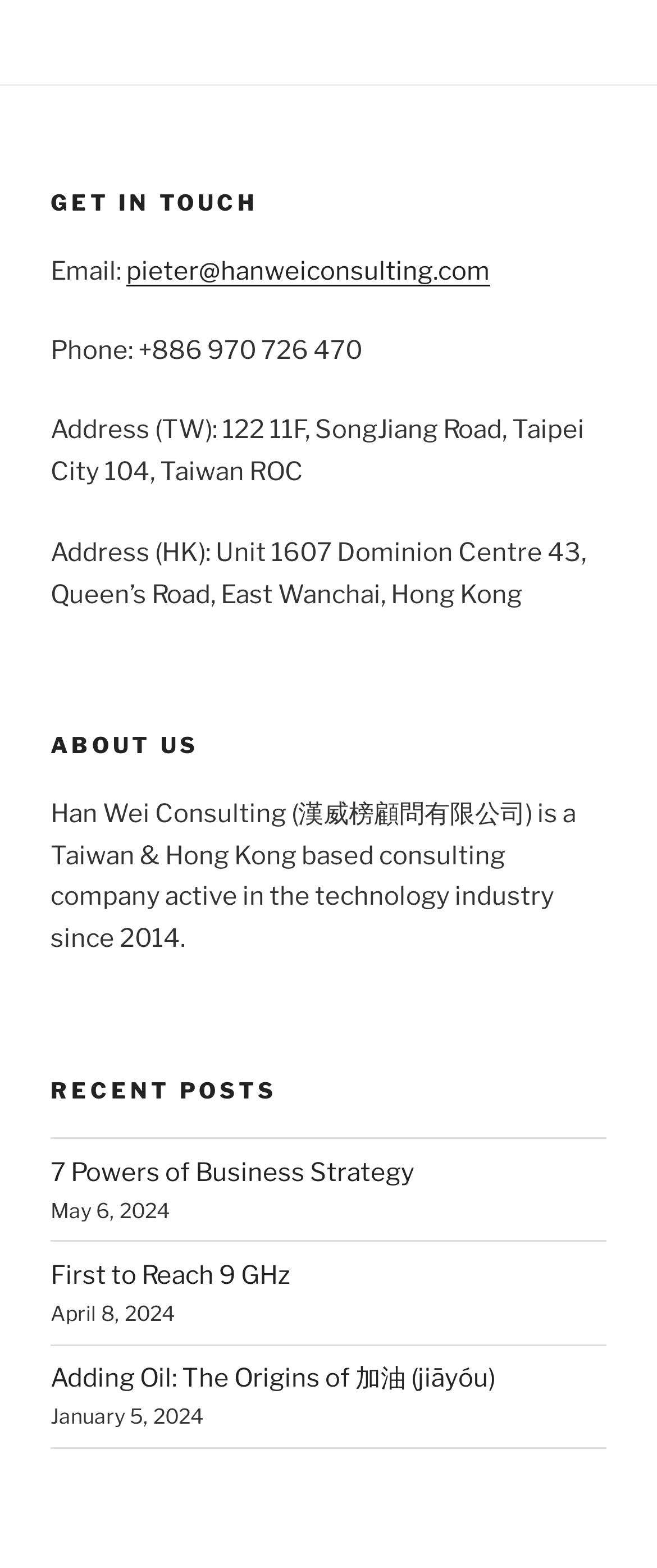Answer the following query with a single word or phrase:
What is the company's email address?

pieter@hanweiconsulting.com